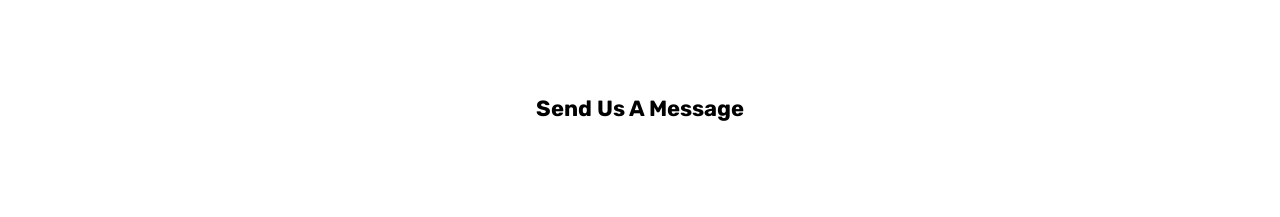Craft a detailed explanation of the image.

The image prominently features a bold heading that reads "Send Us A Message," inviting customers to engage with the service. This call to action suggests a friendly and accessible communication channel for inquiries, emphasizing the importance of customer service. Positioned on a clean white background, the text stands out, encouraging visitors to reach out for assistance related to their automotive needs. This element is part of a larger interface aimed at facilitating communication with the auto repair service, reinforcing their commitment to customer engagement and support.